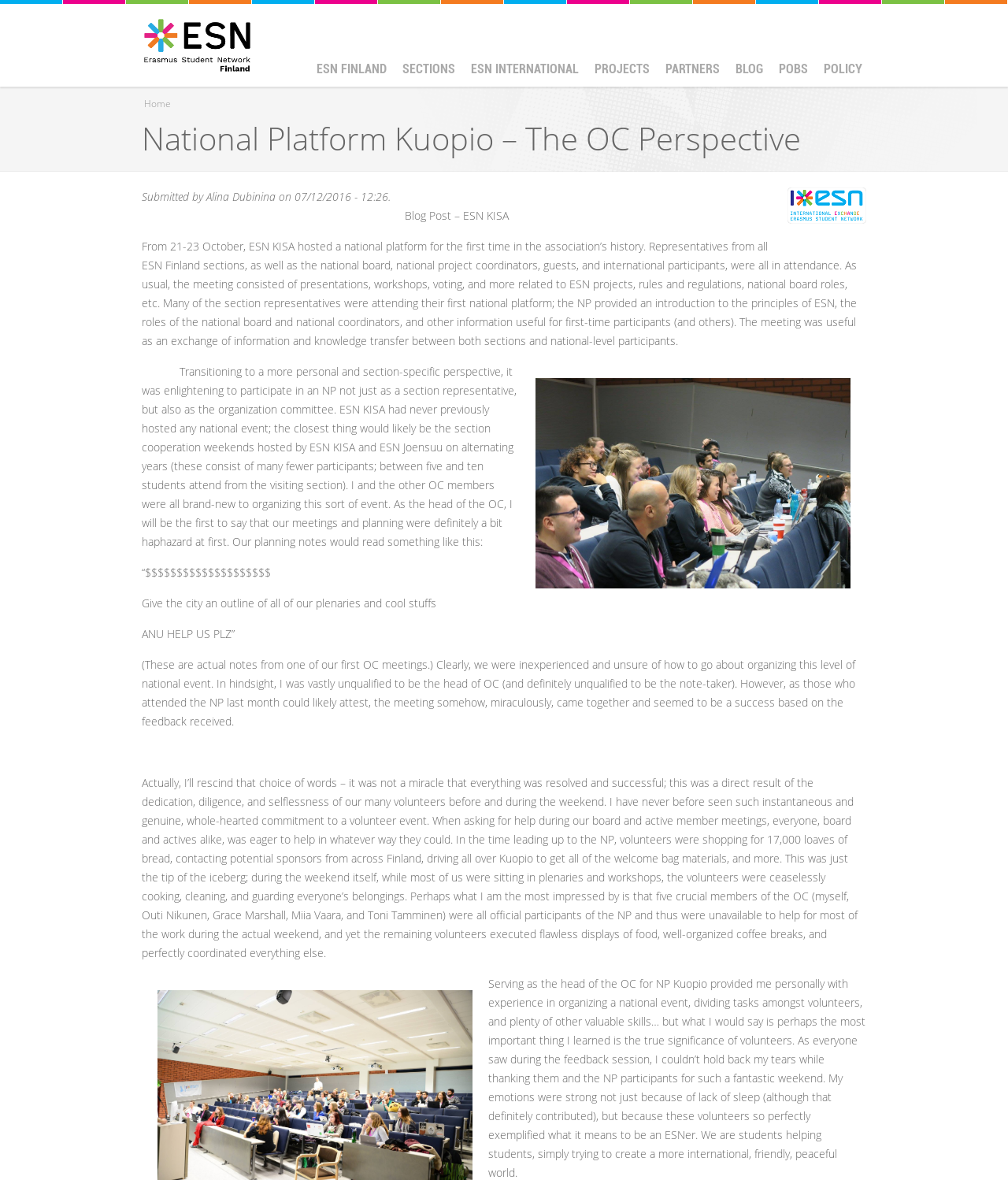Using the details in the image, give a detailed response to the question below:
What is the name of the section that hosted the event?

The blog post mentions that ESN KISA hosted the National Platform Kuopio event, which was a national platform for ESN Finland sections, national board, national project coordinators, guests, and international participants.